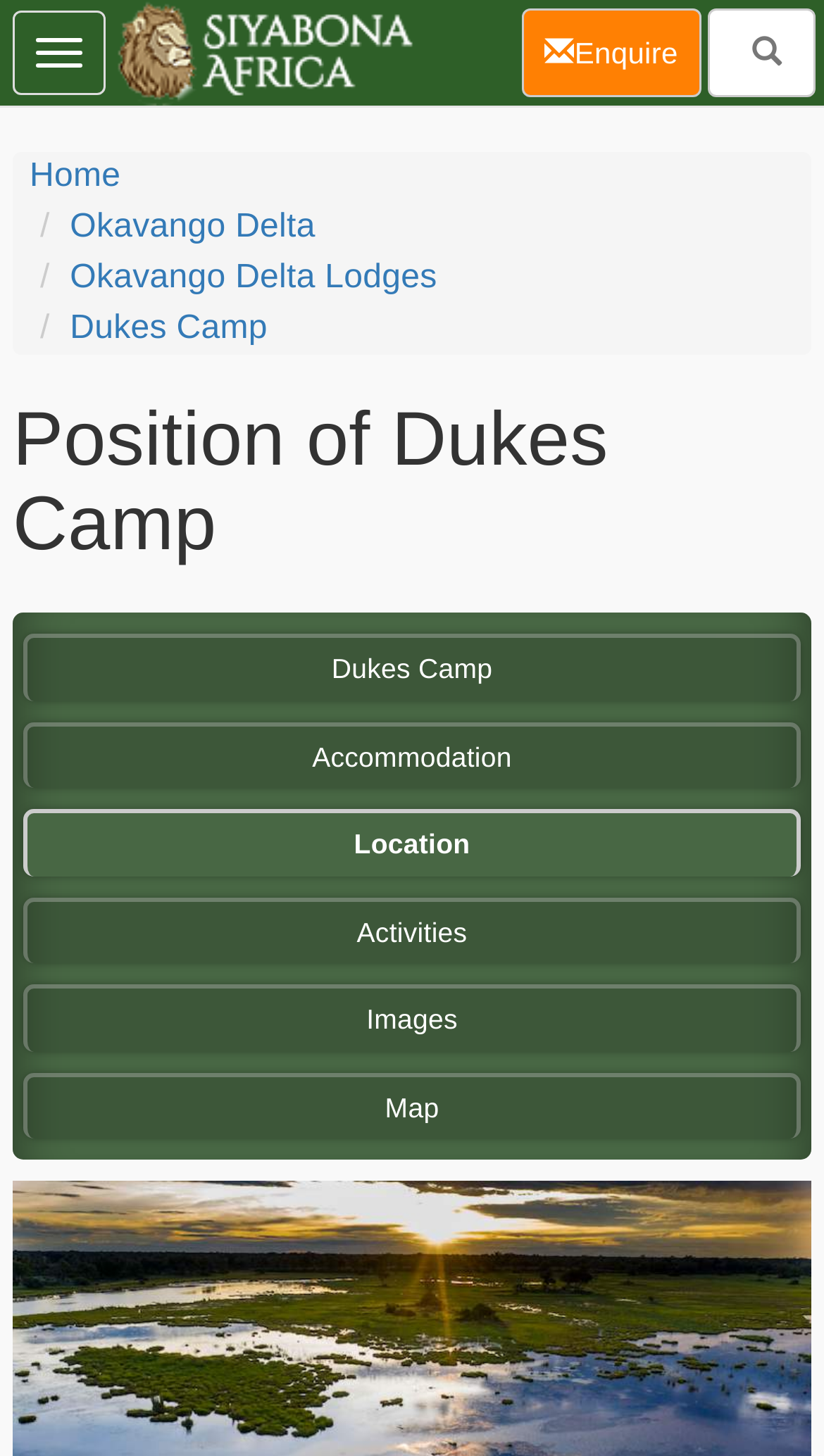Please specify the coordinates of the bounding box for the element that should be clicked to carry out this instruction: "Continue reading the article". The coordinates must be four float numbers between 0 and 1, formatted as [left, top, right, bottom].

None